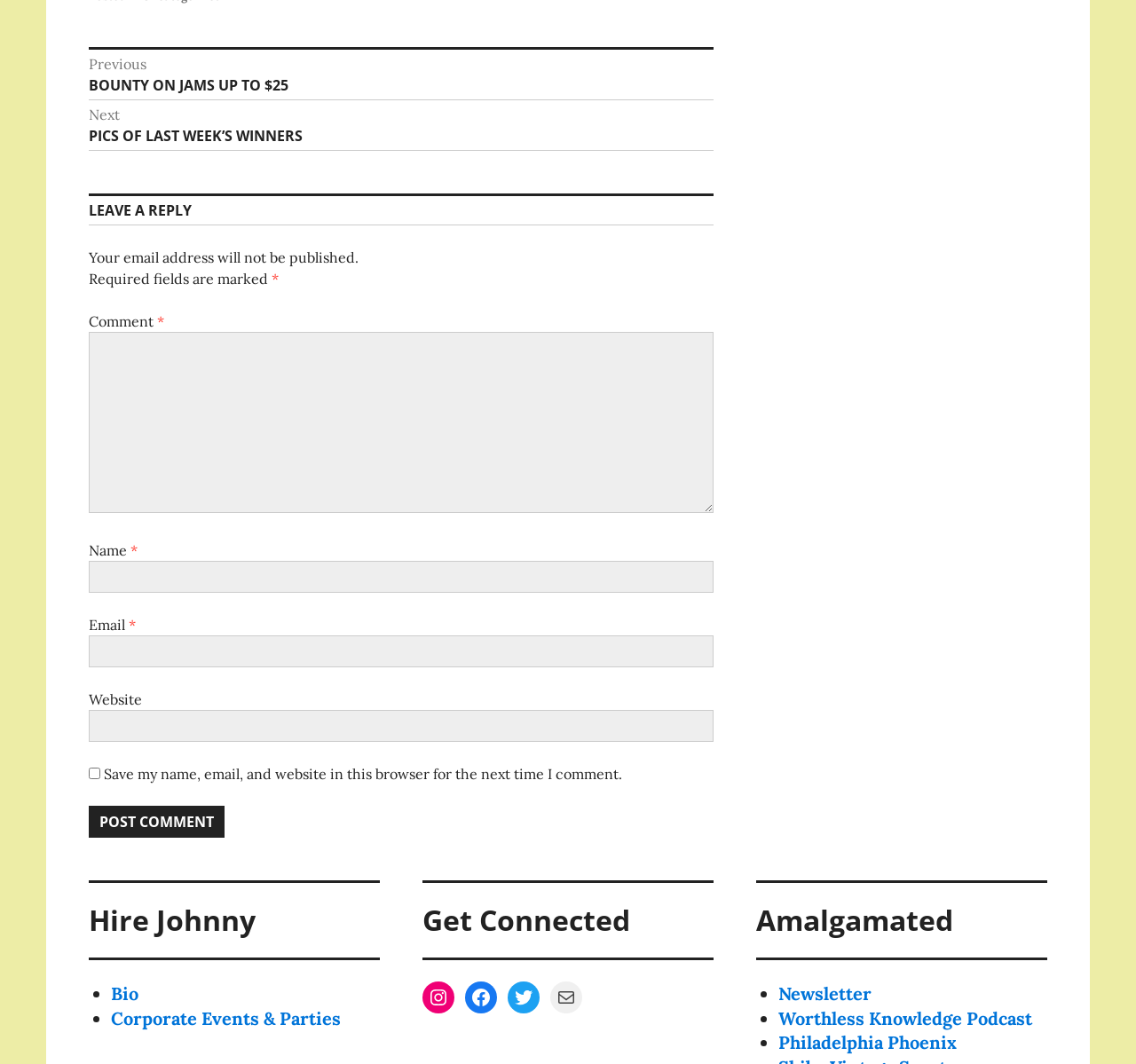Please find the bounding box coordinates of the element that must be clicked to perform the given instruction: "Enter a comment". The coordinates should be four float numbers from 0 to 1, i.e., [left, top, right, bottom].

[0.078, 0.312, 0.628, 0.482]